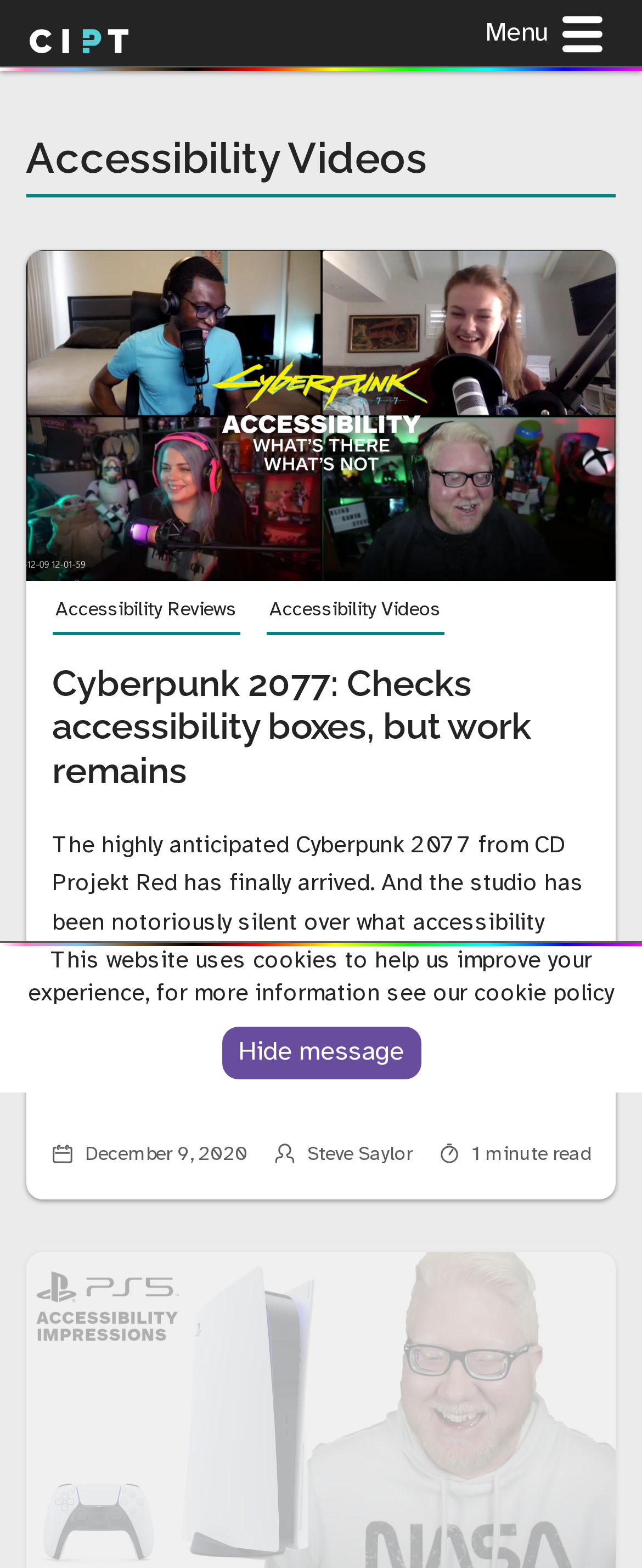When was the first video in the archive published?
Using the visual information from the image, give a one-word or short-phrase answer.

December 9, 2020